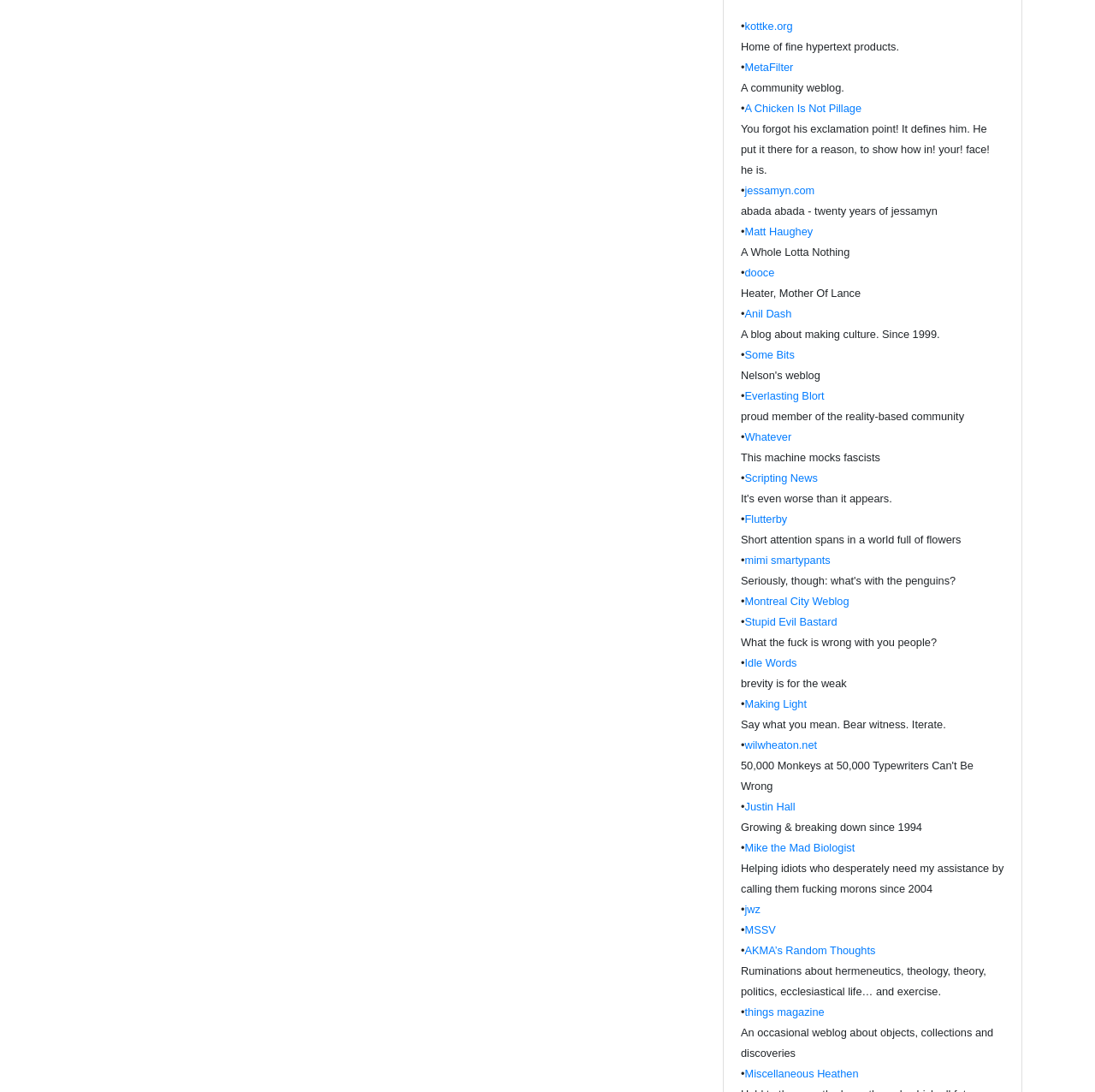Please identify the bounding box coordinates of the clickable element to fulfill the following instruction: "Learn about Matt Haughey". The coordinates should be four float numbers between 0 and 1, i.e., [left, top, right, bottom].

[0.68, 0.206, 0.742, 0.218]